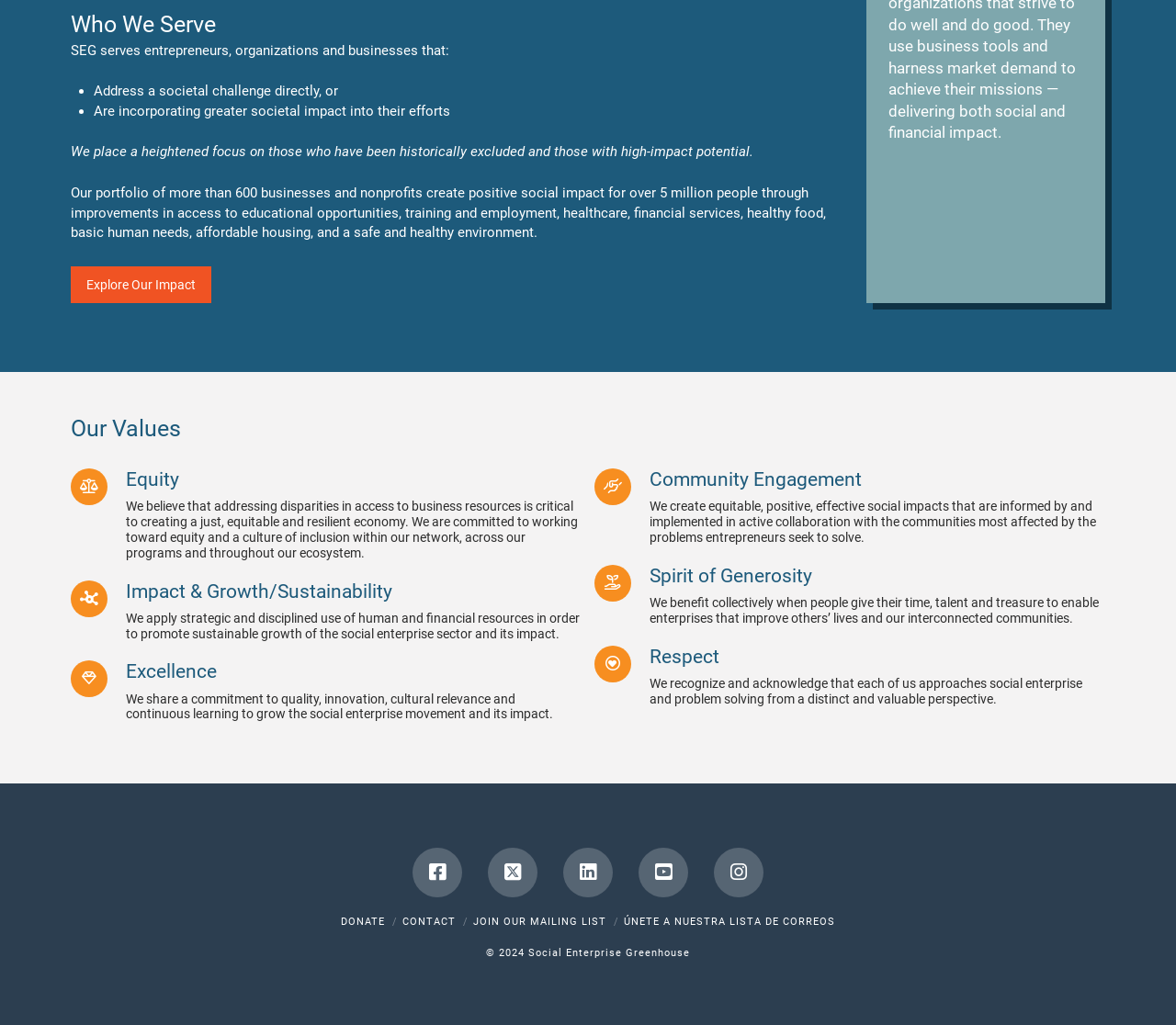Predict the bounding box coordinates of the UI element that matches this description: "title="X / Twitter"". The coordinates should be in the format [left, top, right, bottom] with each value between 0 and 1.

[0.415, 0.827, 0.457, 0.876]